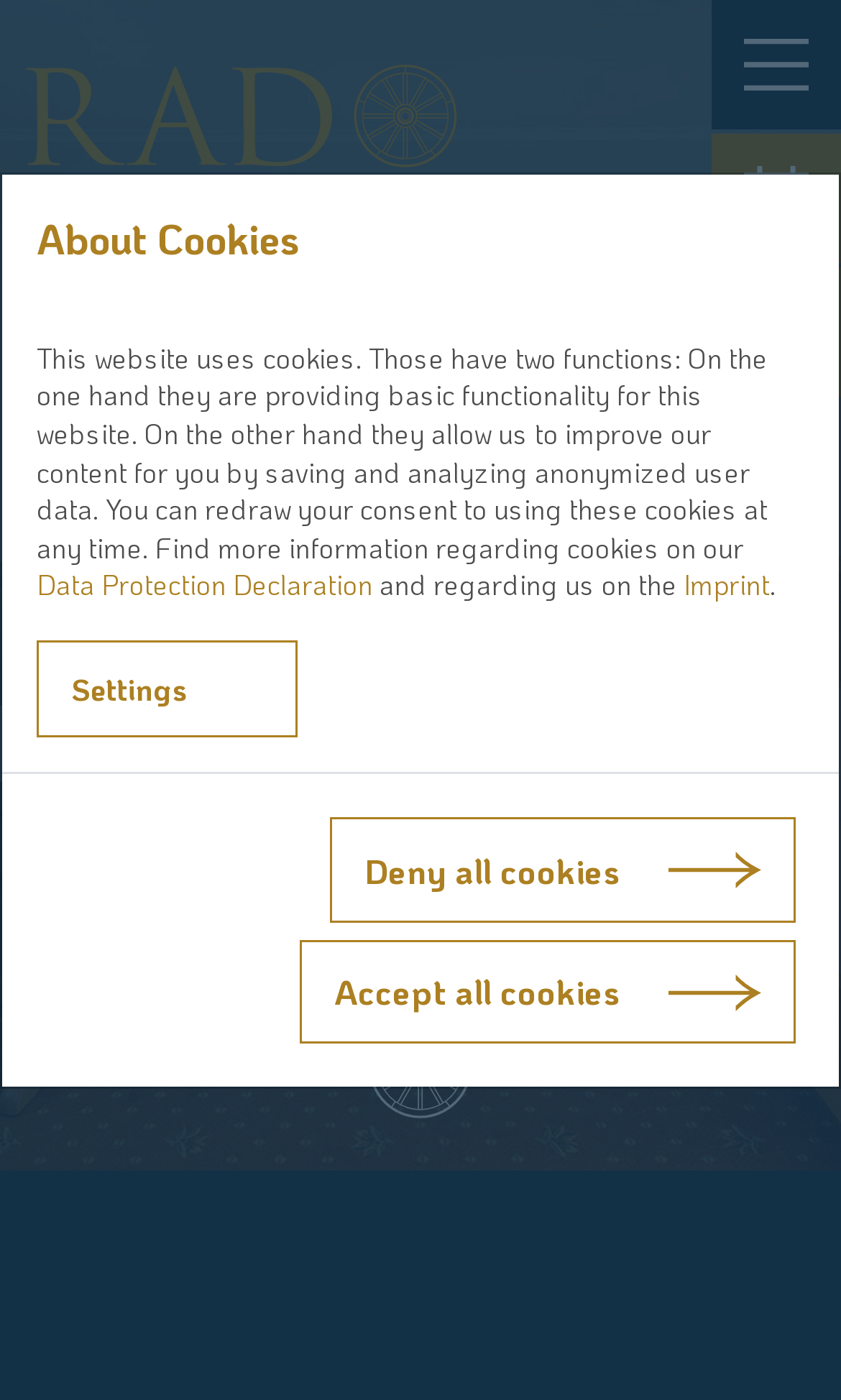What is the location of the image on the webpage?
Utilize the image to construct a detailed and well-explained answer.

I found this answer by looking at the bounding box coordinates of the image element [0.428, 0.719, 0.572, 0.805] which suggests that it is located below the heading element [0.051, 0.464, 0.949, 0.645] since the y1 coordinate of the image is greater than the y2 coordinate of the heading.